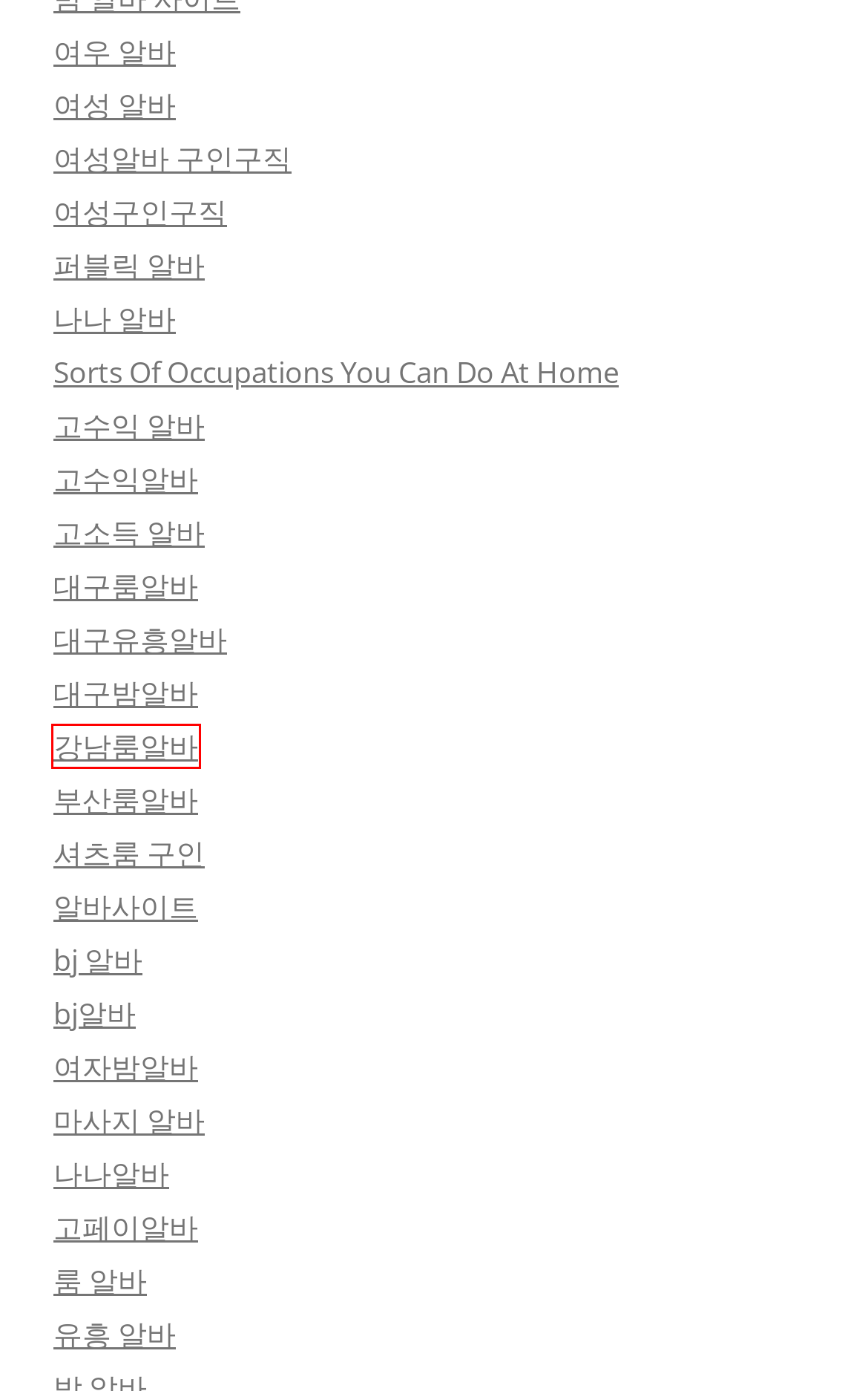Take a look at the provided webpage screenshot featuring a red bounding box around an element. Select the most appropriate webpage description for the page that loads after clicking on the element inside the red bounding box. Here are the candidates:
A. 고소득 알바 - Judy Warden Real Estate
B. 강남룸알바 - Judy Warden Real Estate
C. 마사지 알바 - Judy Warden Real Estate
D. 대구유흥알바 - Judy Warden Real Estate
E. 나나 알바 - Judy Warden Real Estate
F. 나나알바 - Judy Warden Real Estate
G. bj 알바 - Judy Warden Real Estate
H. 고페이알바 - Judy Warden Real Estate

B